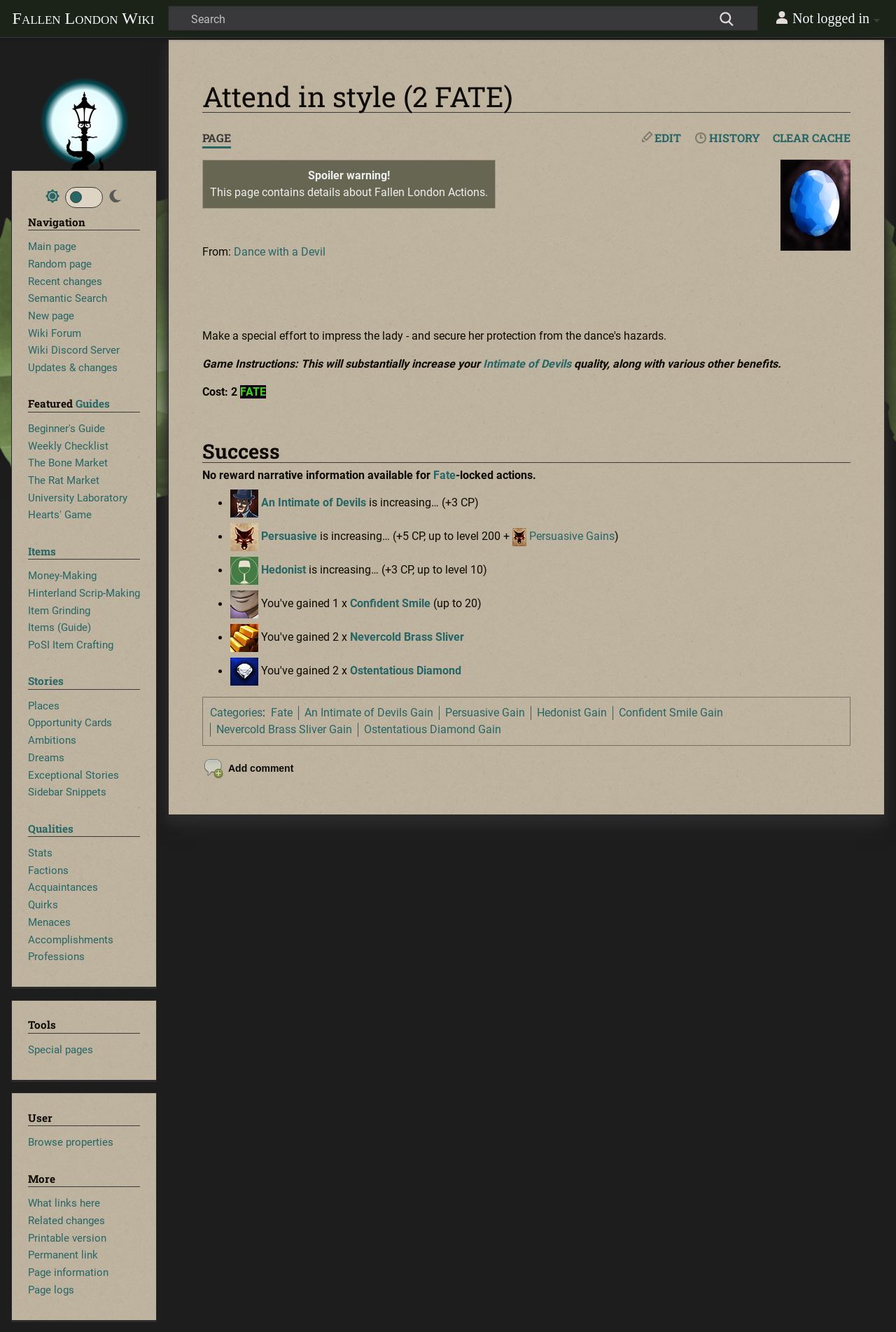Answer the question below in one word or phrase:
How much FATE does the action cost?

2